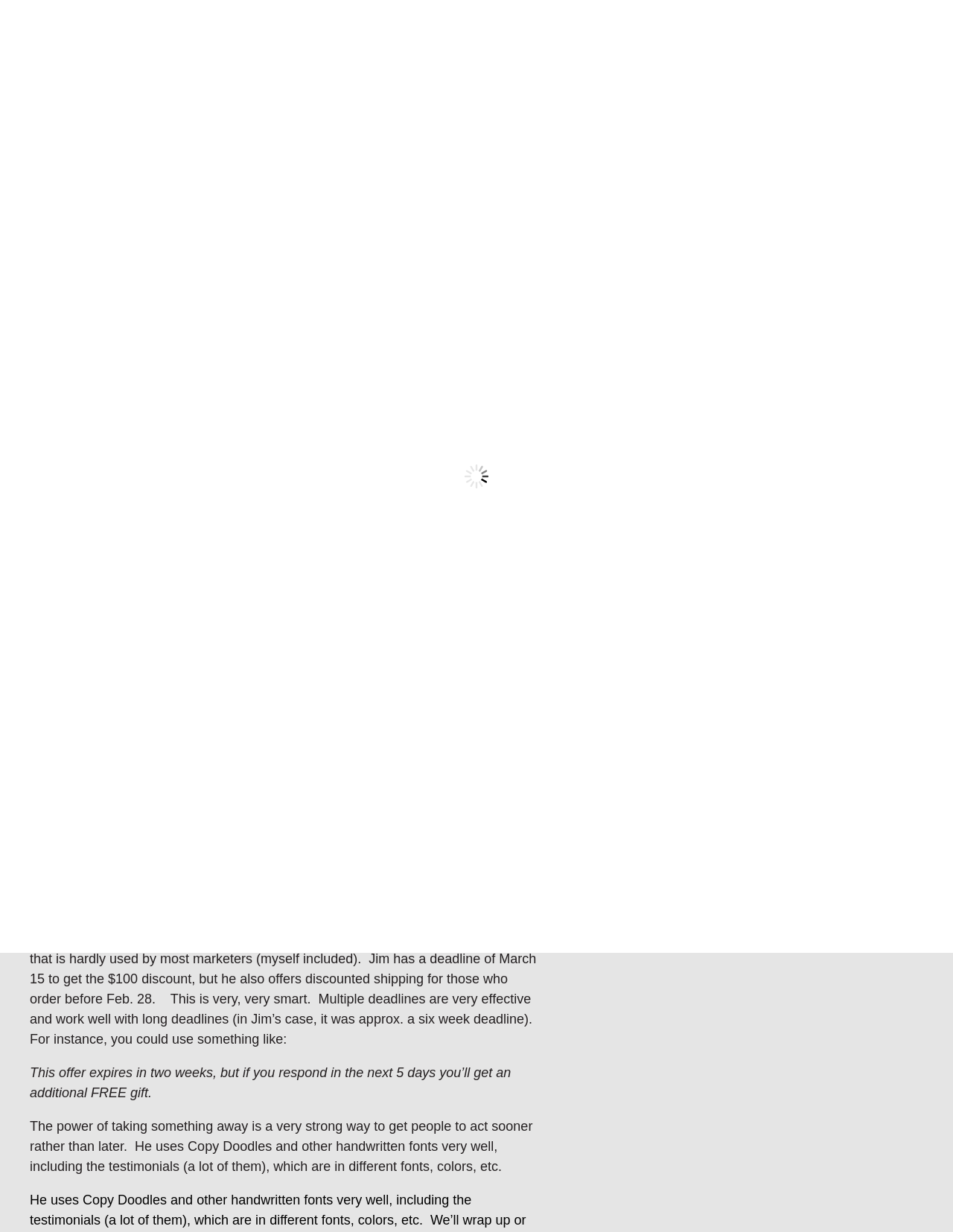Provide the bounding box coordinates of the HTML element this sentence describes: "Boomerang".

[0.714, 0.256, 0.847, 0.325]